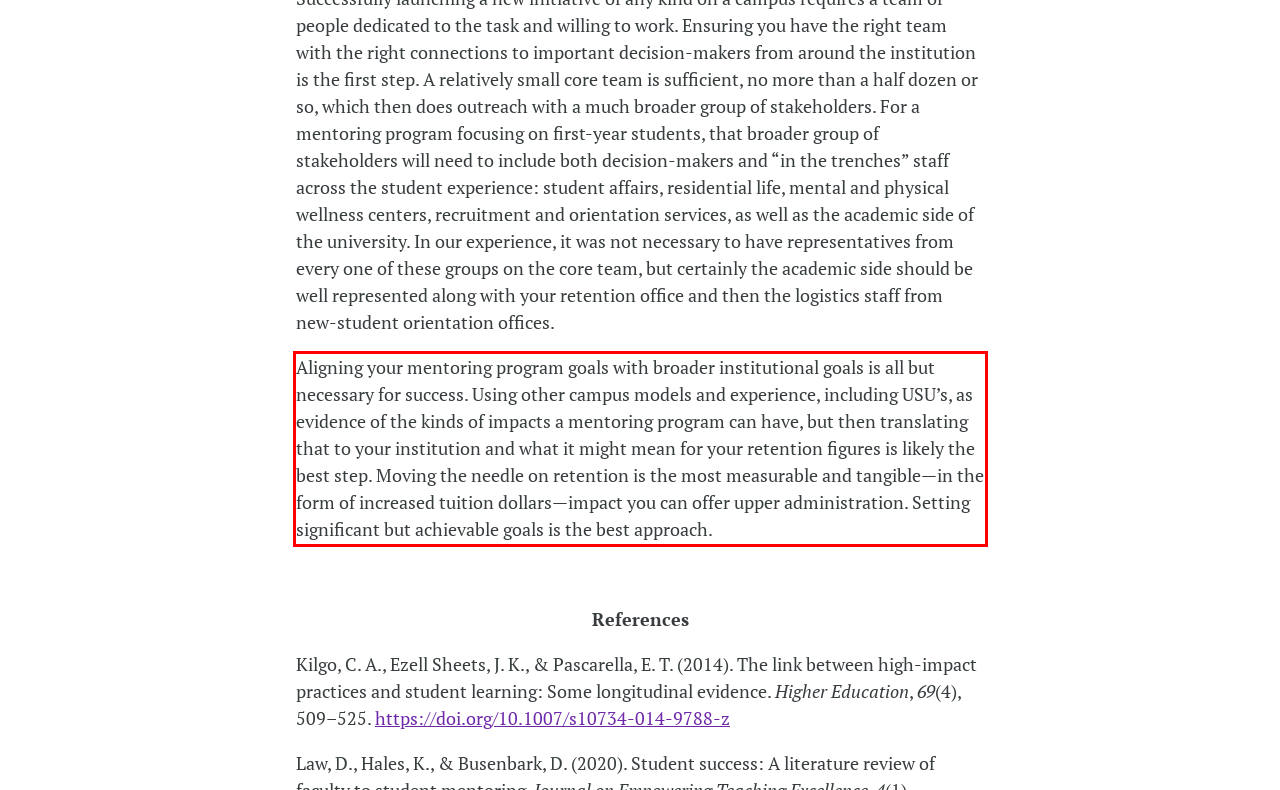Please extract the text content within the red bounding box on the webpage screenshot using OCR.

Aligning your mentoring program goals with broader institutional goals is all but necessary for success. Using other campus models and experience, including USU’s, as evidence of the kinds of impacts a mentoring program can have, but then translating that to your institution and what it might mean for your retention figures is likely the best step. Moving the needle on retention is the most measurable and tangible—in the form of increased tuition dollars—impact you can offer upper administration. Setting significant but achievable goals is the best approach.